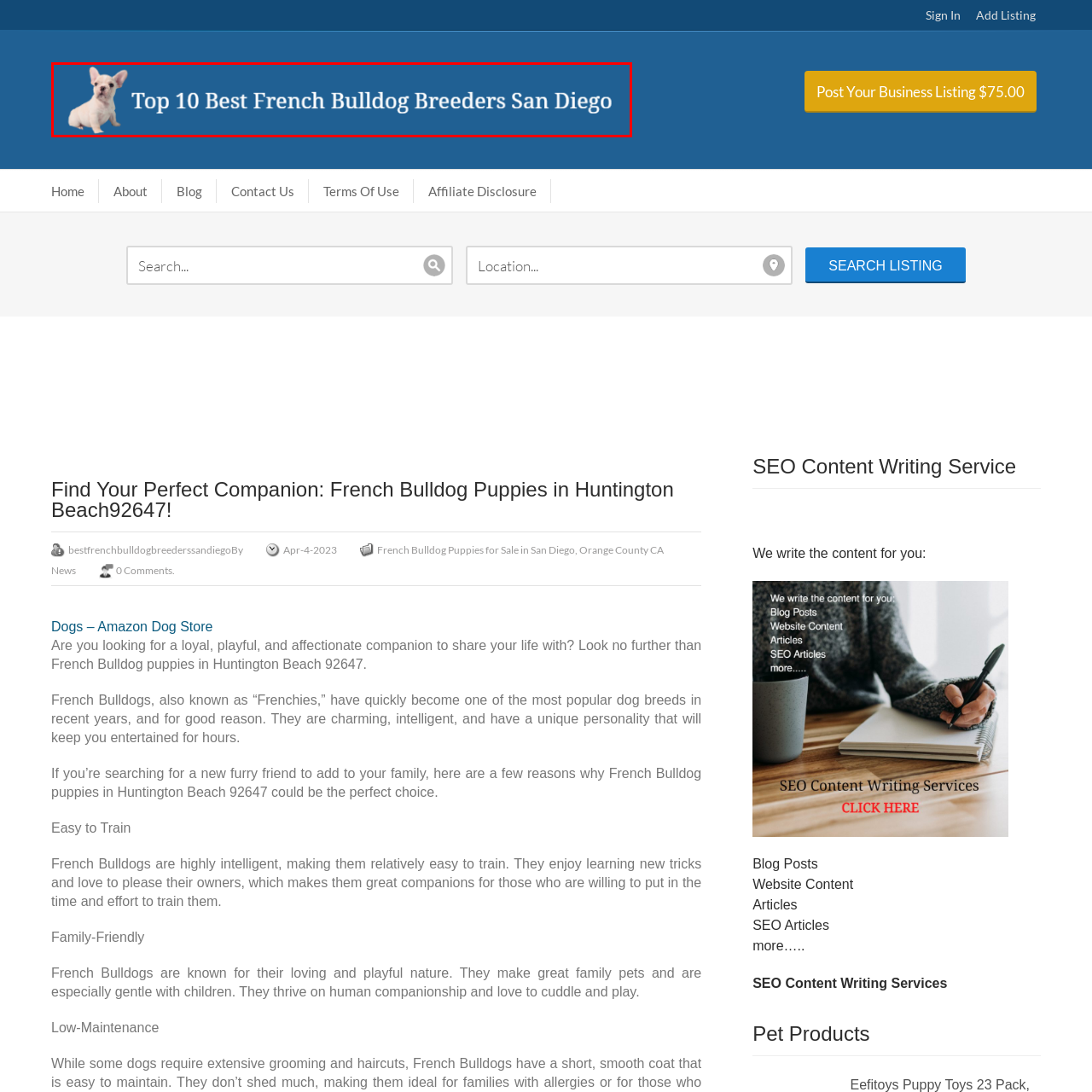Offer a detailed caption for the image that is surrounded by the red border.

The image features a charming French Bulldog alongside a bold header that reads "Top 10 Best French Bulldog Breeders San Diego." This engaging visual introduces visitors to a comprehensive guide aimed at helping them find reputable breeders for French Bulldog puppies in the San Diego area. The playful yet elegant design captures the essence of French Bulldogs as affectionate companions, making it an inviting gateway into the world of dog ownership for potential pet owners. The blue background enhances the overall aesthetic, drawing attention to both the adorable puppy and the informative content that follows.